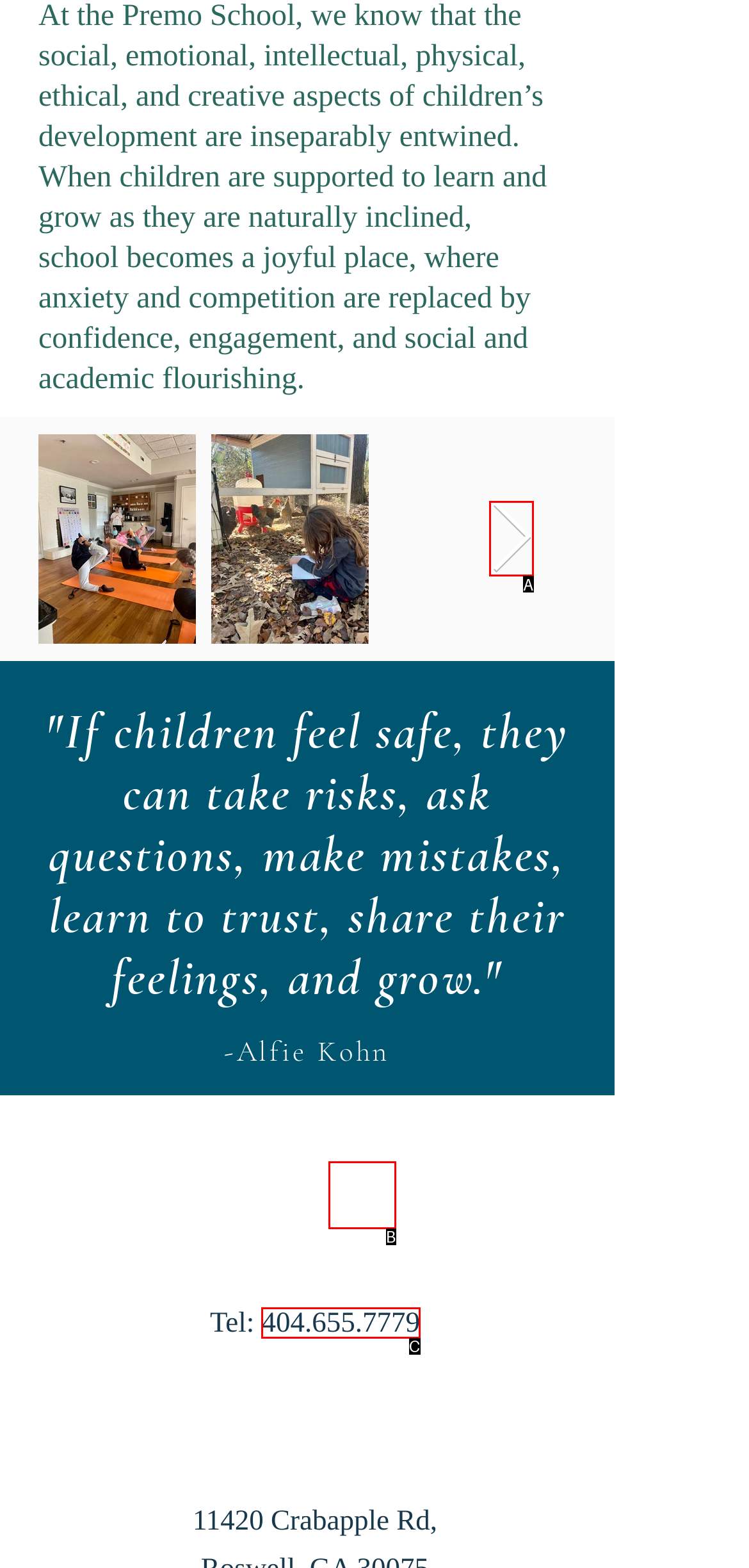Select the letter that corresponds to this element description: aria-label="Next Item"
Answer with the letter of the correct option directly.

A